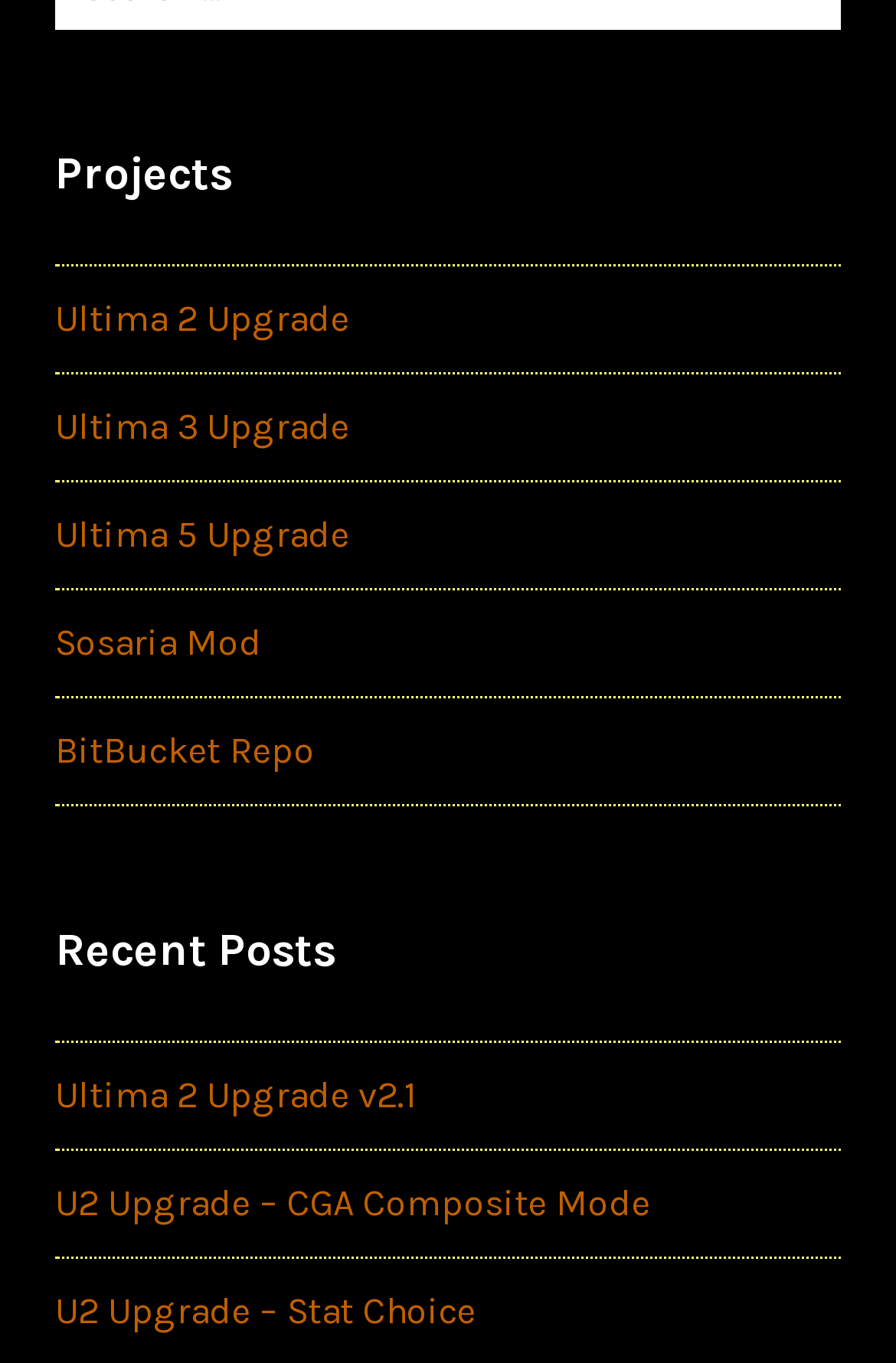What is the second recent post?
From the details in the image, provide a complete and detailed answer to the question.

The second recent post is 'U2 Upgrade – CGA Composite Mode', which is a link element located below the 'Recent Posts' heading, indicated by its bounding box coordinates [0.062, 0.866, 0.726, 0.898].